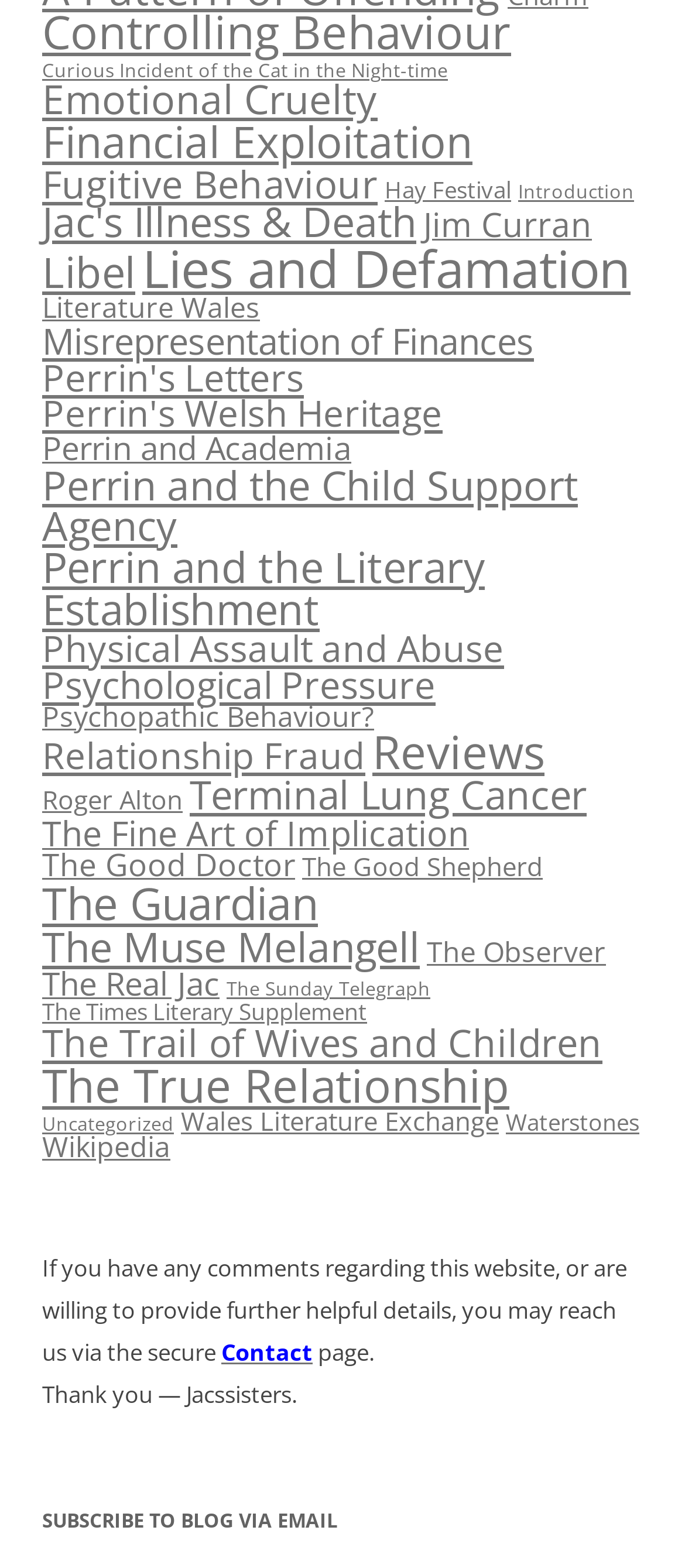Can you specify the bounding box coordinates of the area that needs to be clicked to fulfill the following instruction: "Subscribe to blog via email"?

[0.062, 0.956, 0.938, 0.983]